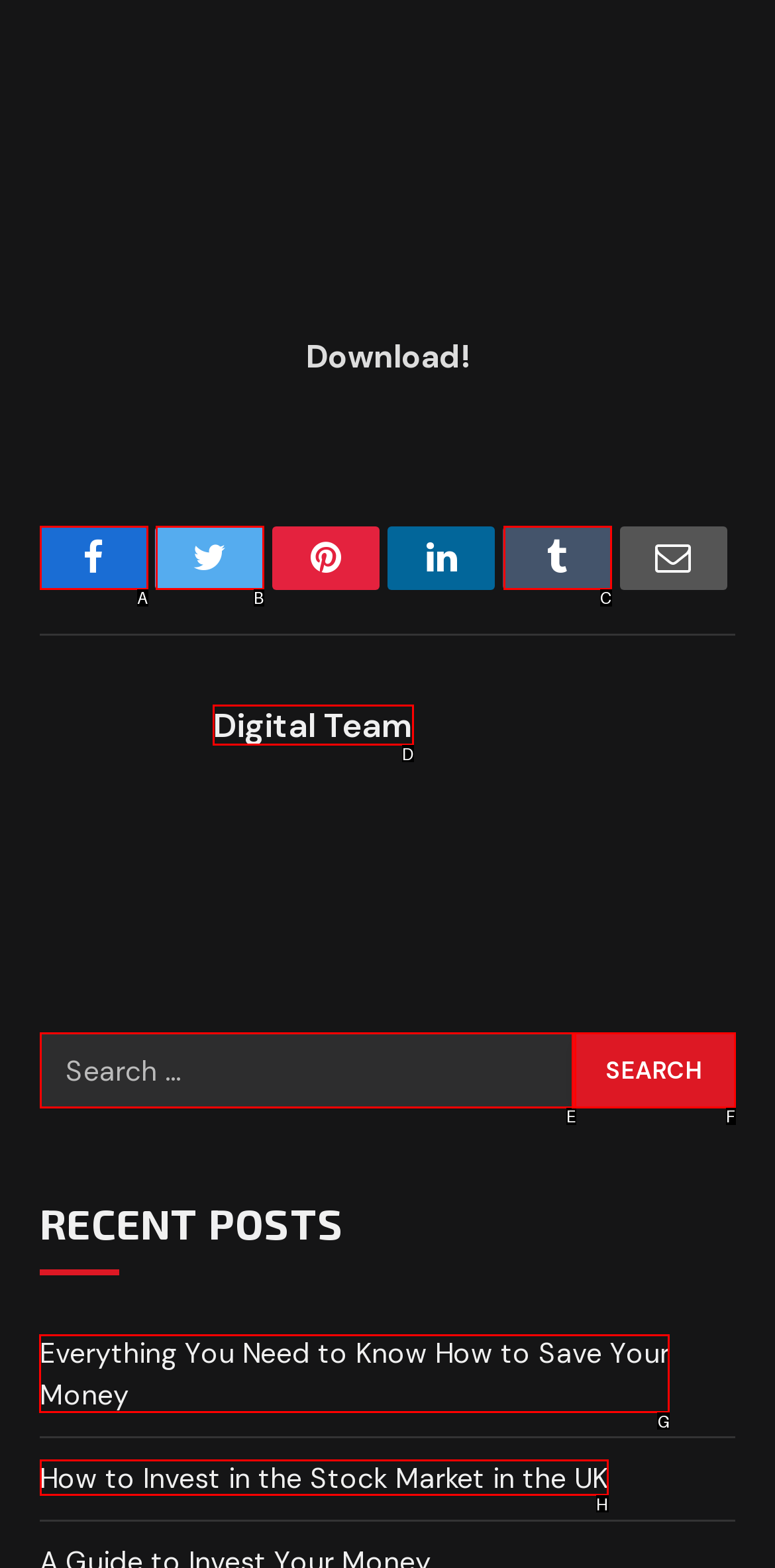Tell me which letter corresponds to the UI element that should be clicked to fulfill this instruction: Read recent post about saving money
Answer using the letter of the chosen option directly.

G